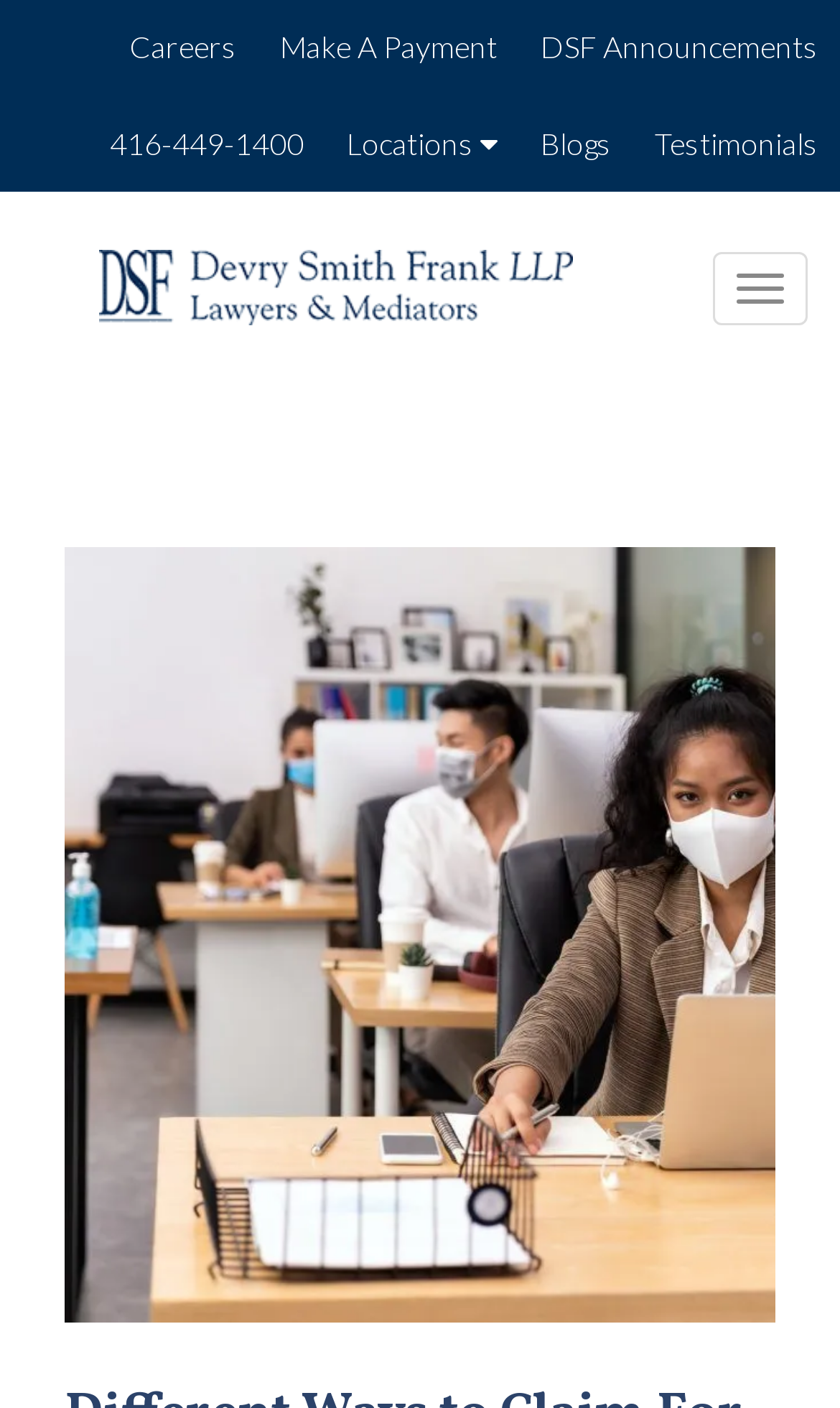Identify the bounding box coordinates for the element you need to click to achieve the following task: "Toggle navigation". Provide the bounding box coordinates as four float numbers between 0 and 1, in the form [left, top, right, bottom].

[0.849, 0.179, 0.962, 0.231]